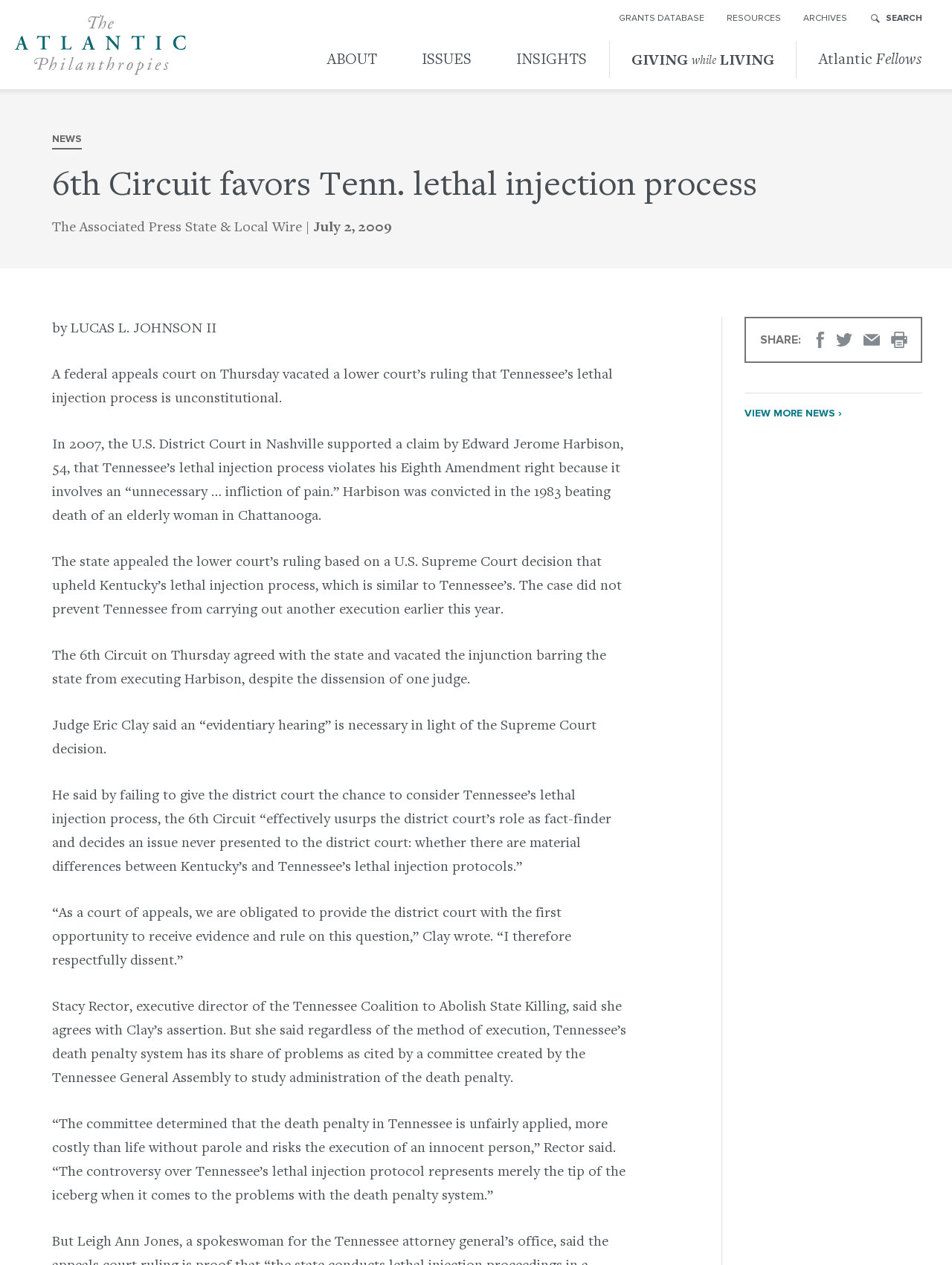Please determine the bounding box coordinates of the element to click on in order to accomplish the following task: "View more news". Ensure the coordinates are four float numbers ranging from 0 to 1, i.e., [left, top, right, bottom].

[0.782, 0.311, 0.969, 0.343]